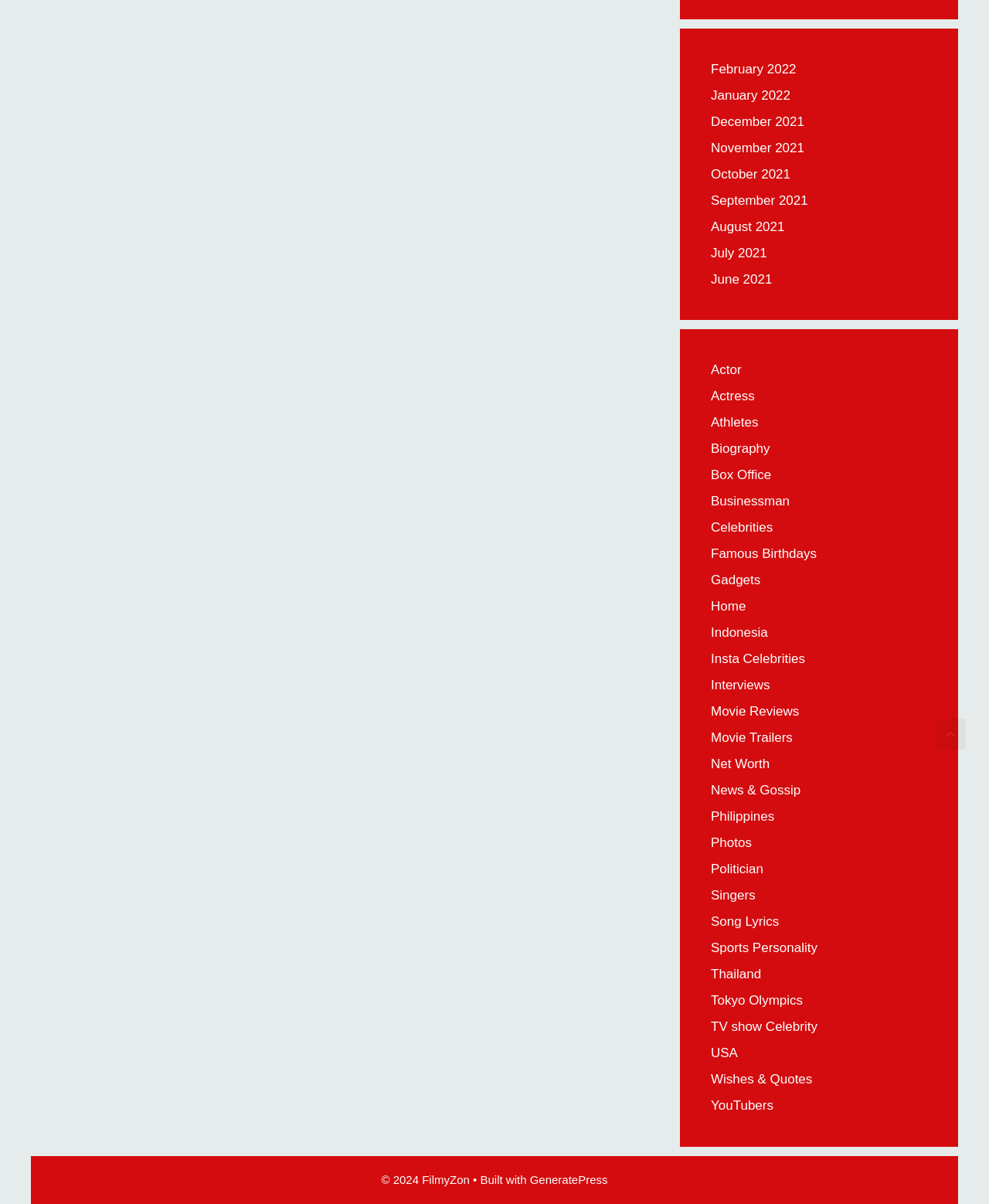Please pinpoint the bounding box coordinates for the region I should click to adhere to this instruction: "View Movie Reviews".

[0.719, 0.585, 0.808, 0.597]